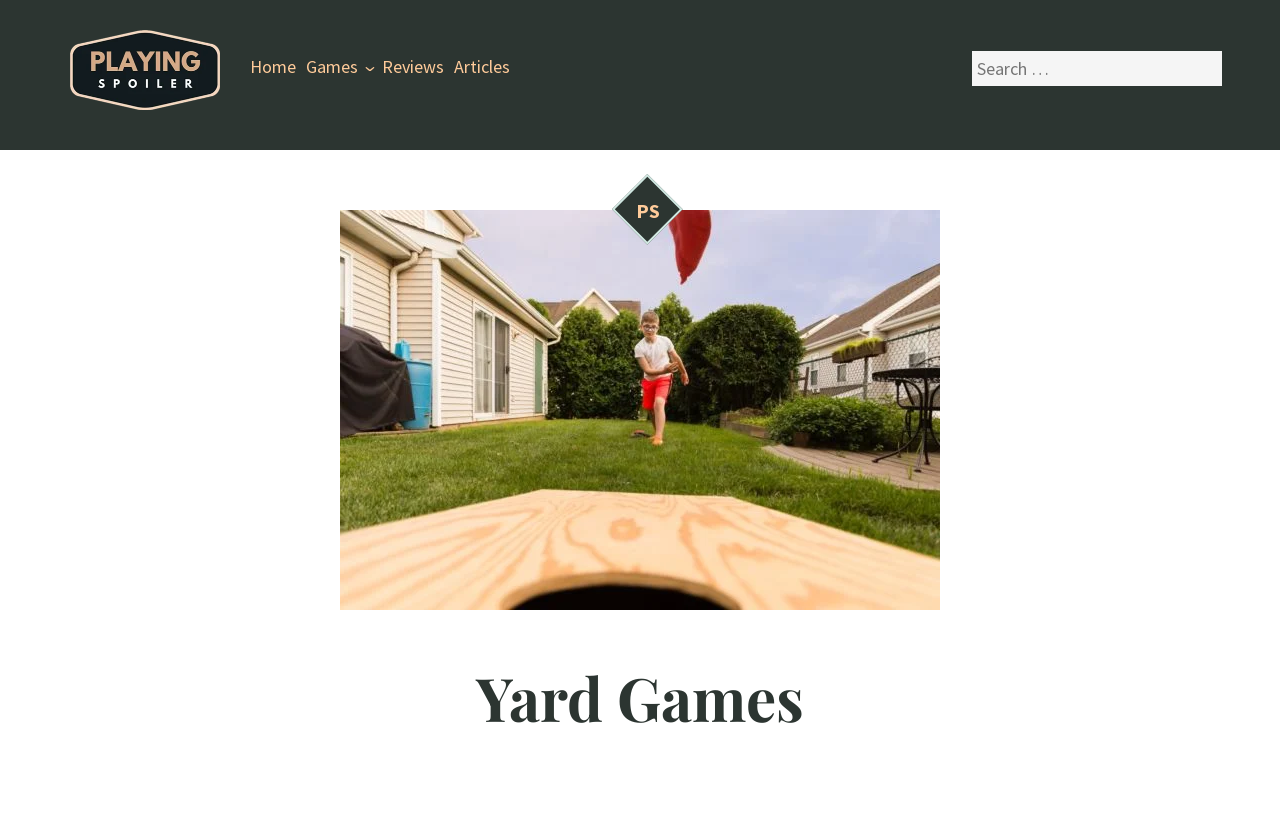Determine the bounding box coordinates of the section to be clicked to follow the instruction: "read Yard Games article". The coordinates should be given as four float numbers between 0 and 1, formatted as [left, top, right, bottom].

[0.055, 0.787, 0.945, 0.88]